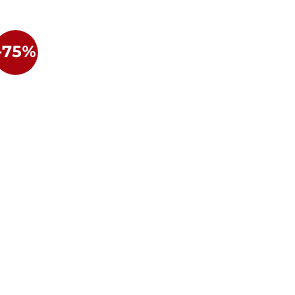What is the name of the collection?
Based on the image, respond with a single word or phrase.

Penthouse After Sunset